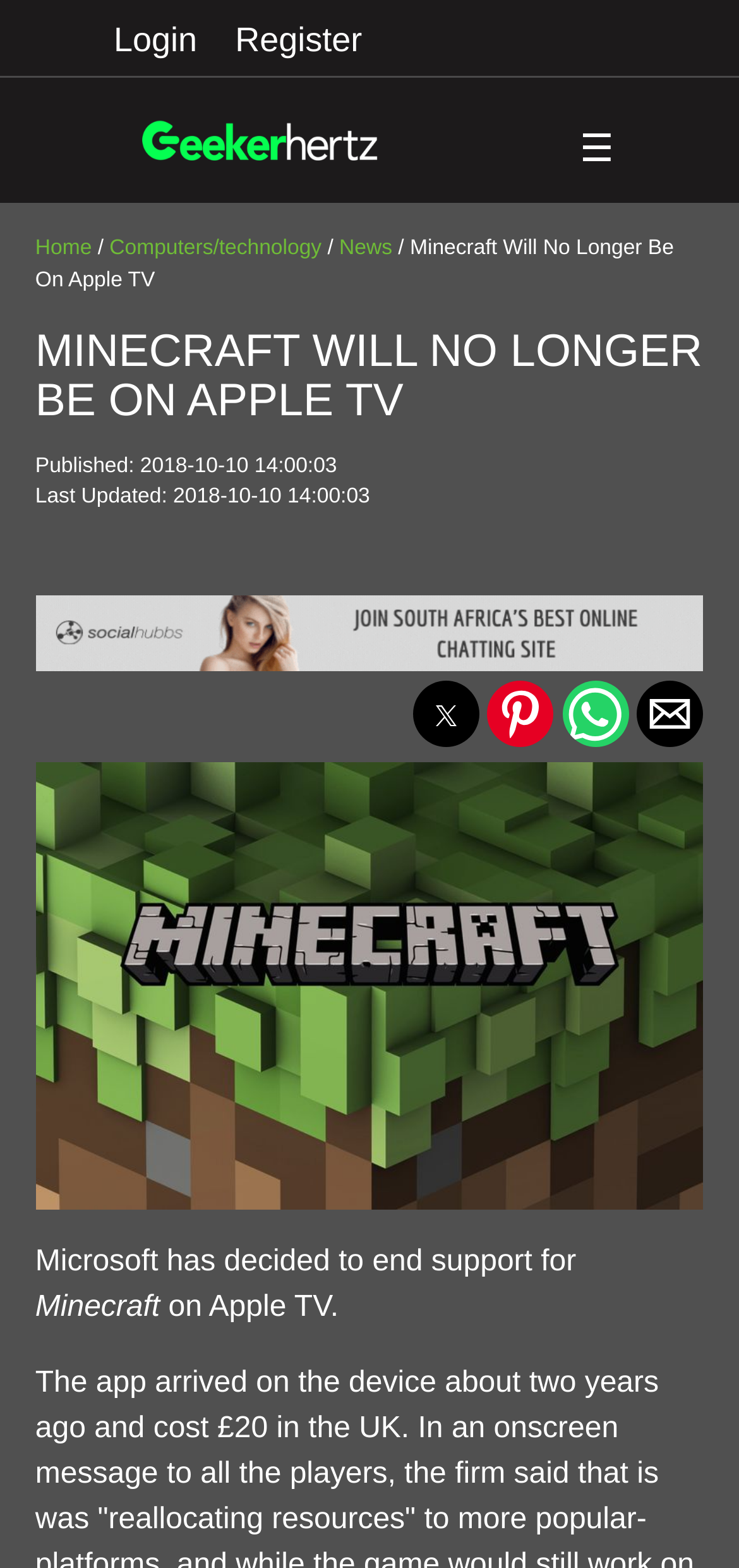Using the provided description logged in, find the bounding box coordinates for the UI element. Provide the coordinates in (top-left x, top-left y, bottom-right x, bottom-right y) format, ensuring all values are between 0 and 1.

None